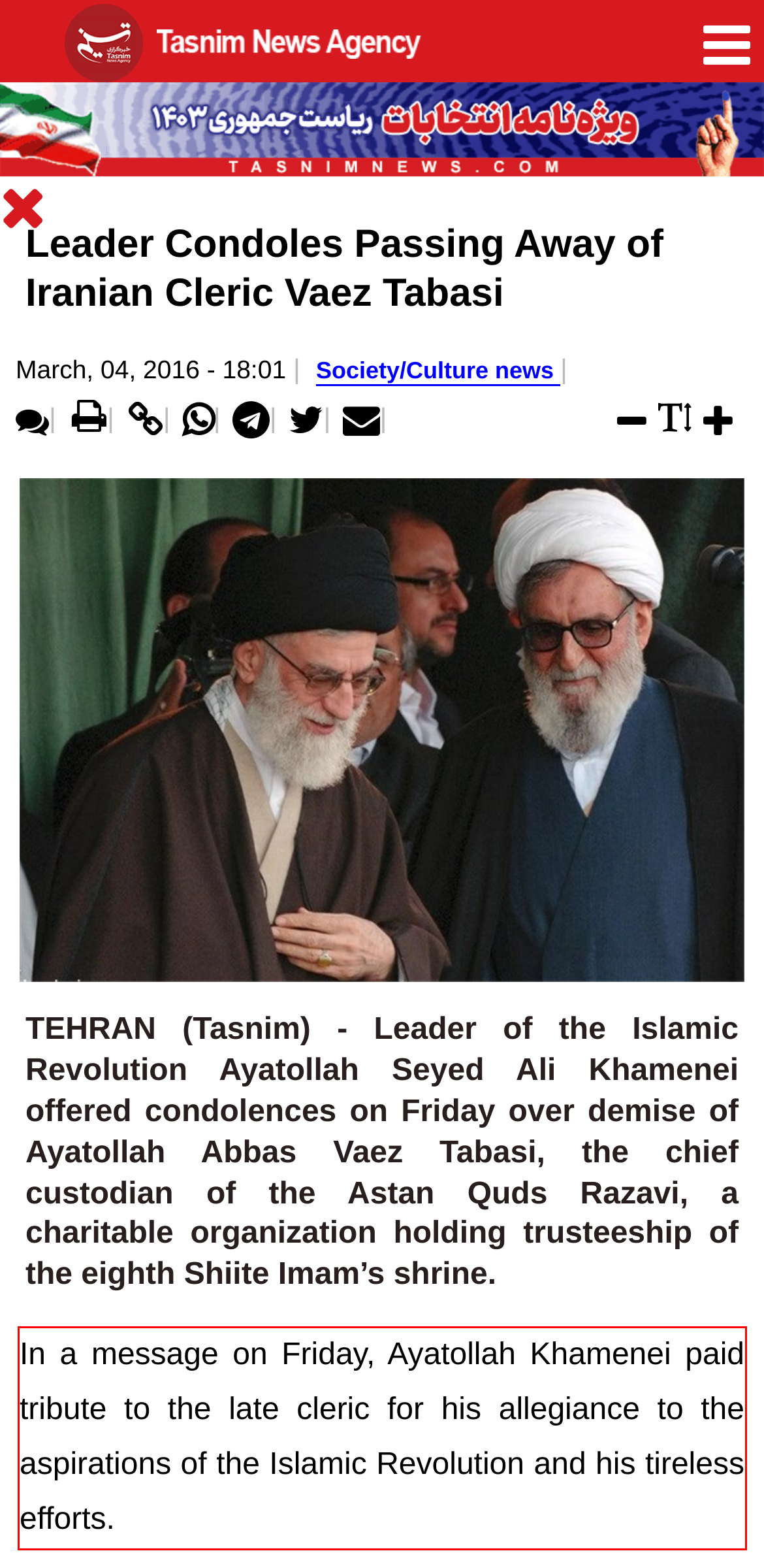Identify the red bounding box in the webpage screenshot and perform OCR to generate the text content enclosed.

In a message on Friday, Ayatollah Khamenei paid tribute to the late cleric for his allegiance to the aspirations of the Islamic Revolution and his tireless efforts.